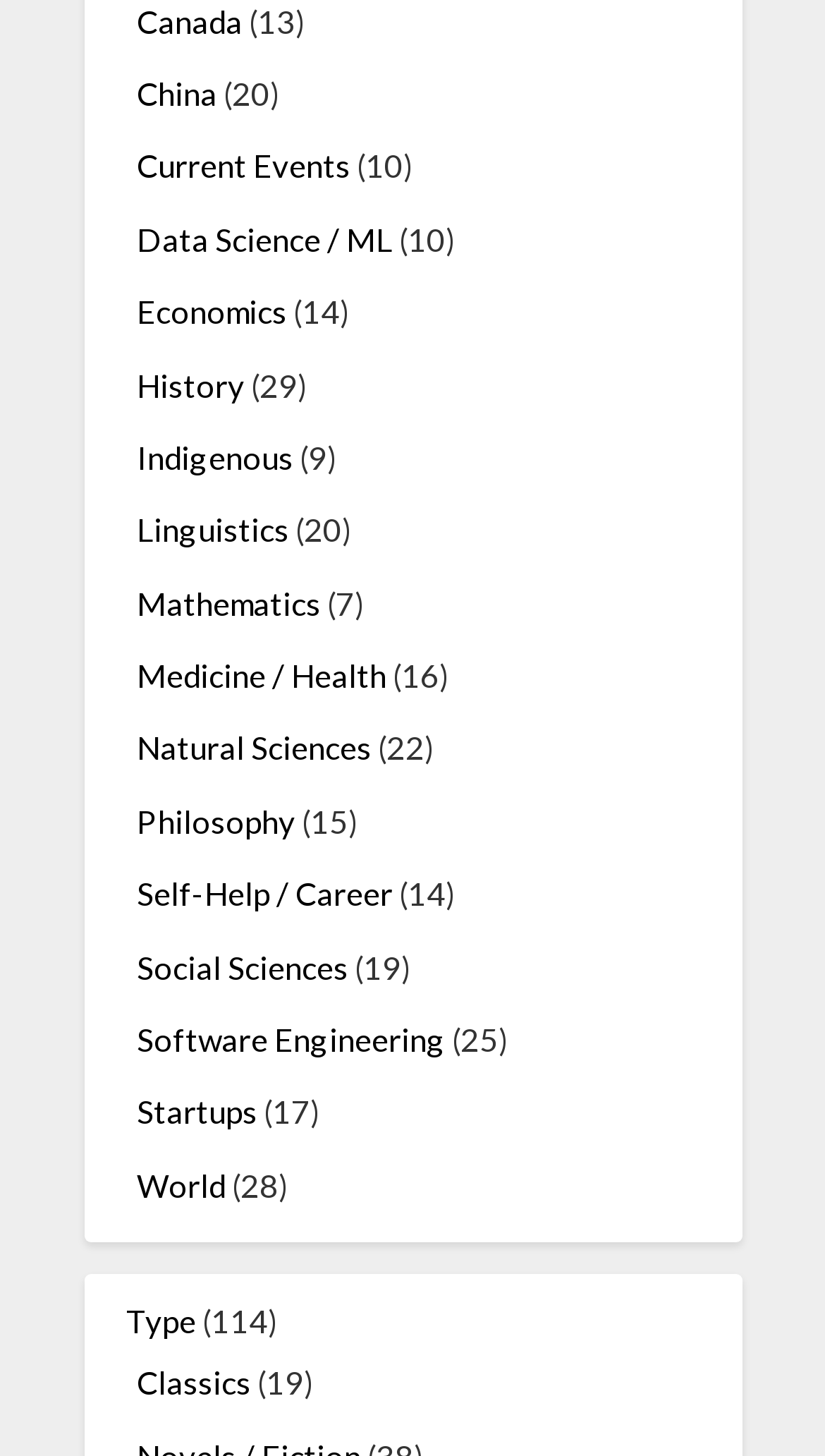Identify the bounding box for the described UI element: "Software Engineering".

[0.165, 0.7, 0.54, 0.727]